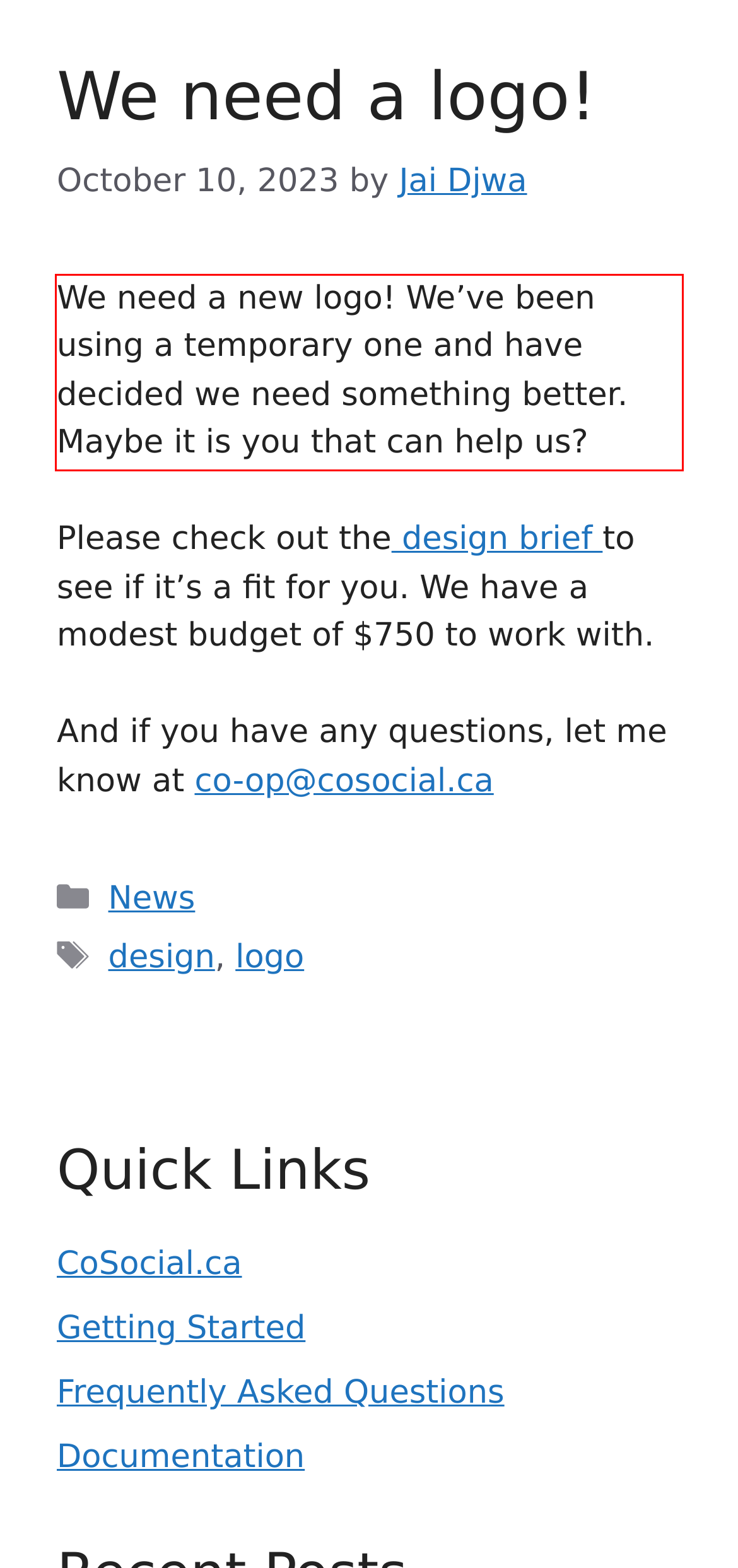Observe the screenshot of the webpage that includes a red rectangle bounding box. Conduct OCR on the content inside this red bounding box and generate the text.

We need a new logo! We’ve been using a temporary one and have decided we need something better. Maybe it is you that can help us?